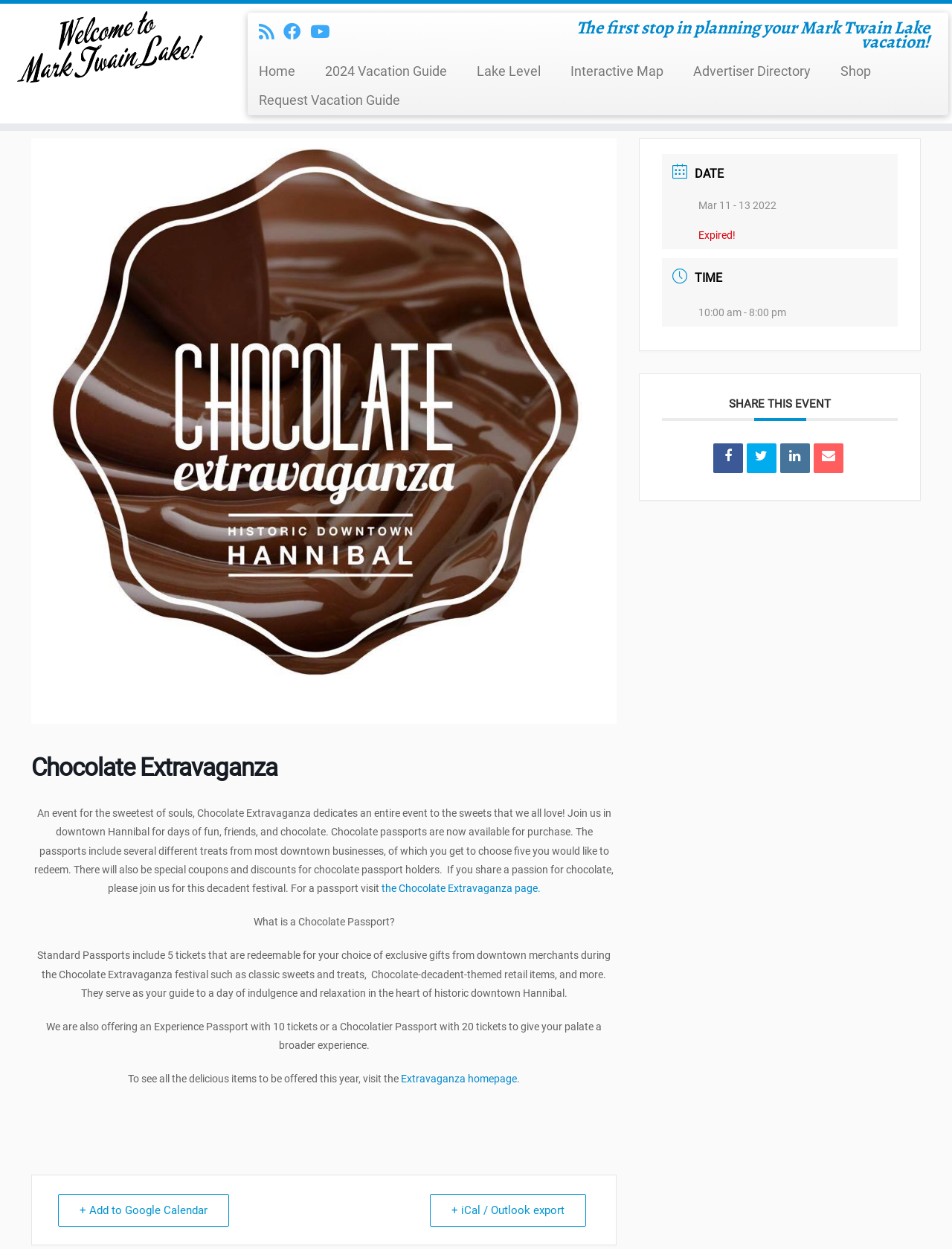Respond to the question with just a single word or phrase: 
What is the purpose of a Chocolate Passport?

To redeem exclusive gifts